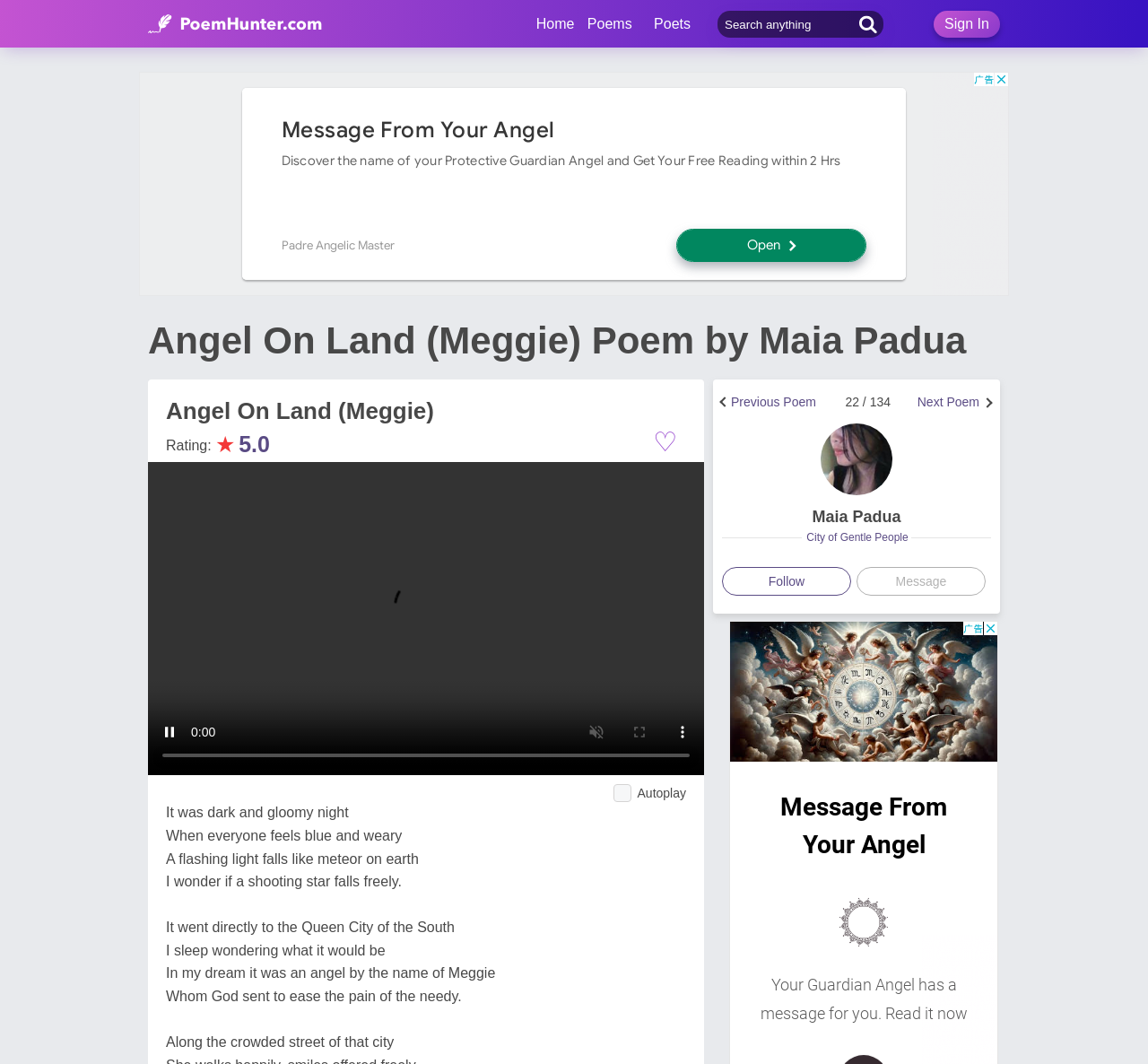Identify the bounding box coordinates of the area that should be clicked in order to complete the given instruction: "View Maia Padua's profile". The bounding box coordinates should be four float numbers between 0 and 1, i.e., [left, top, right, bottom].

[0.629, 0.398, 0.863, 0.465]